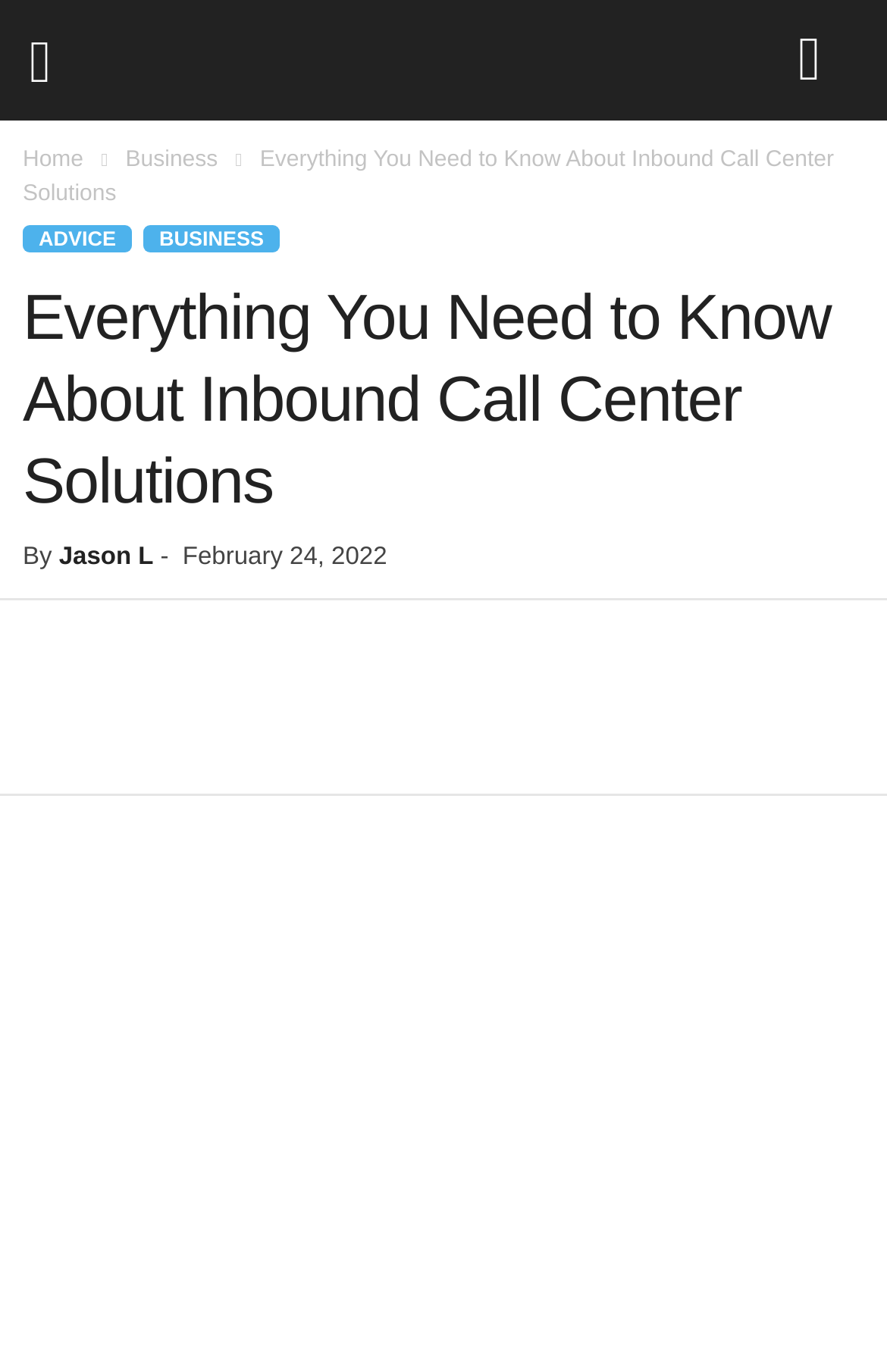Using the description: "News", identify the bounding box of the corresponding UI element in the screenshot.

None